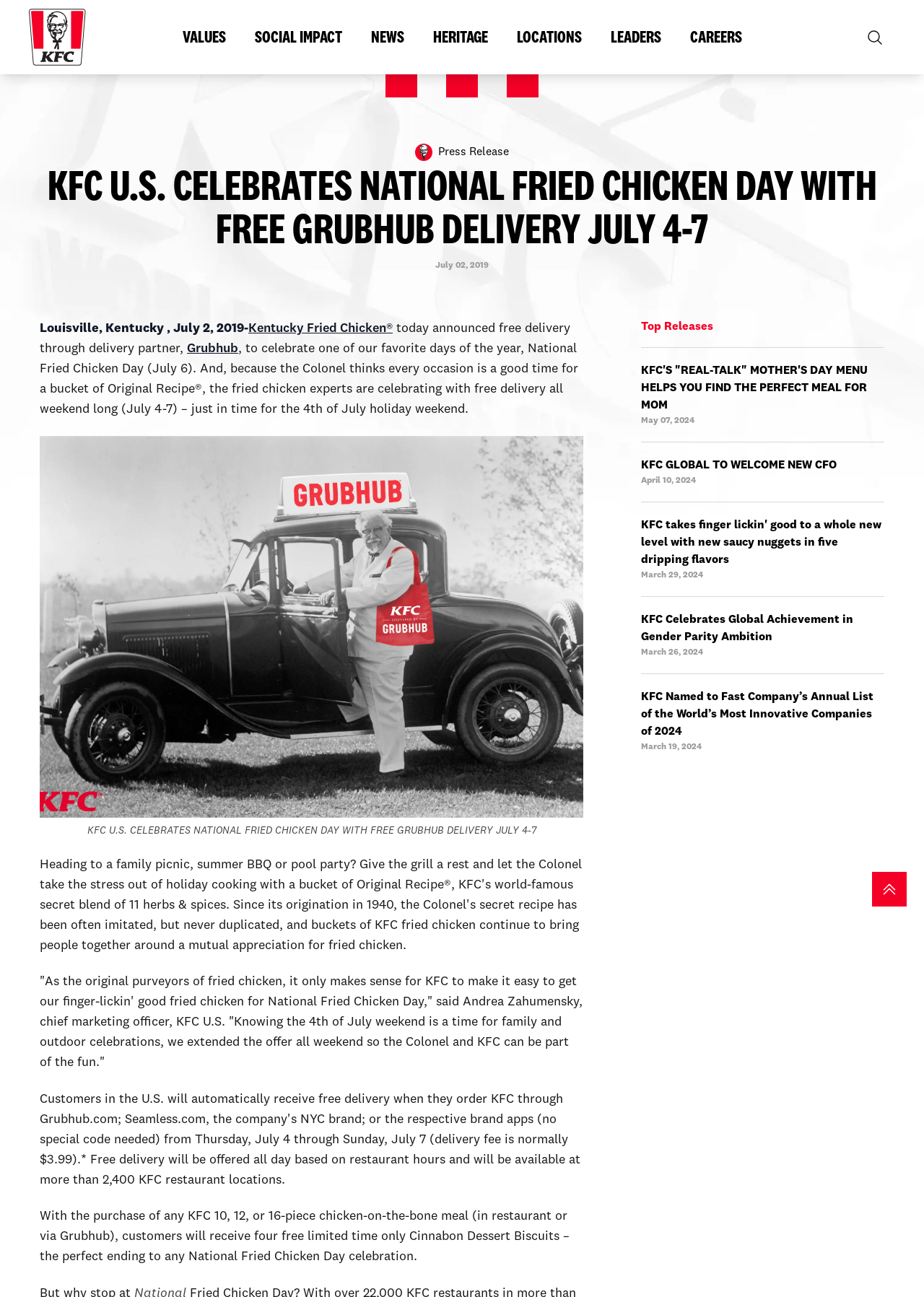Please determine the bounding box coordinates, formatted as (top-left x, top-left y, bottom-right x, bottom-right y), with all values as floating point numbers between 0 and 1. Identify the bounding box of the region described as: Social Impact

[0.26, 0.018, 0.386, 0.04]